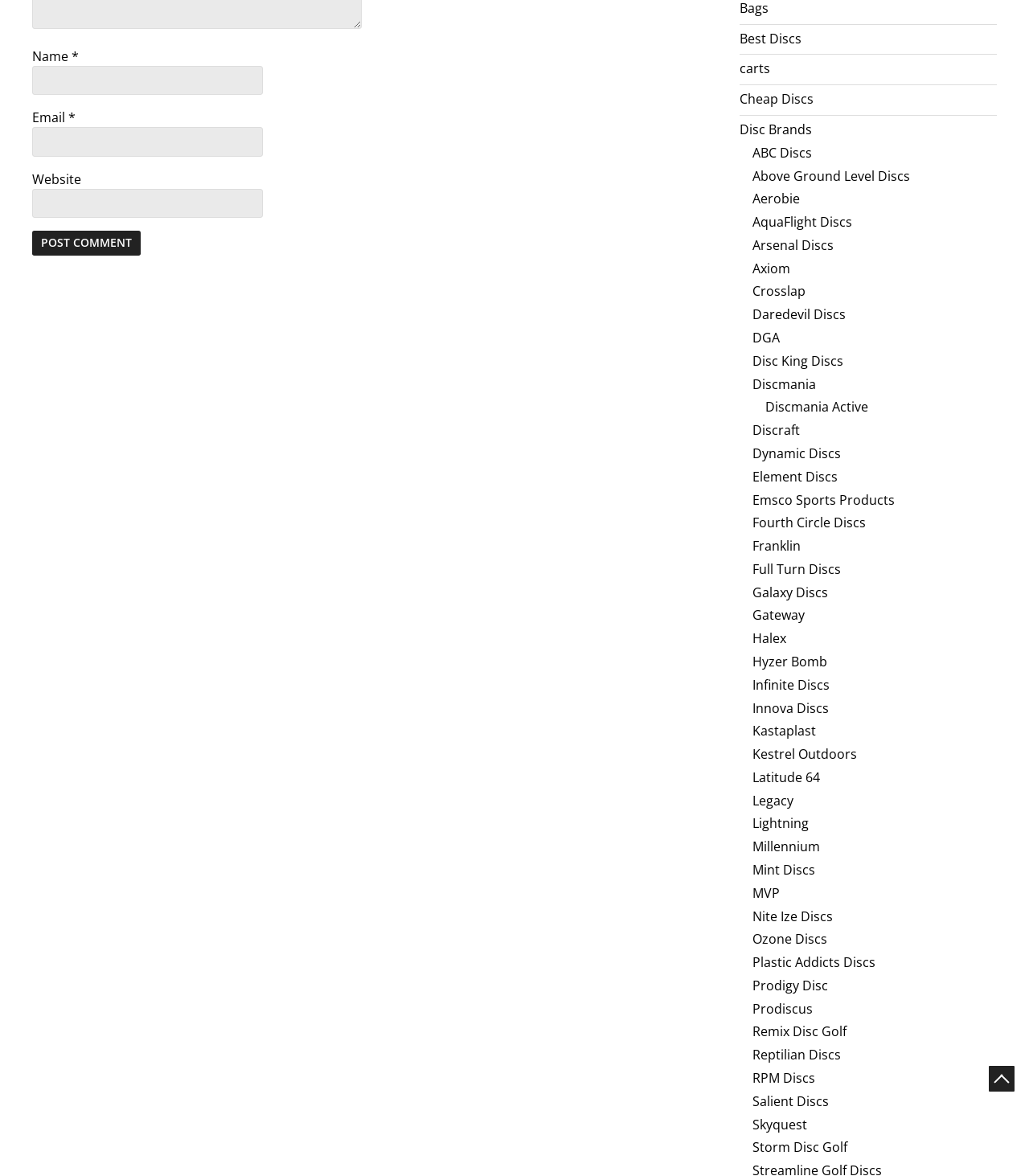Provide a brief response in the form of a single word or phrase:
What is the purpose of the text boxes?

To input name, email, and website